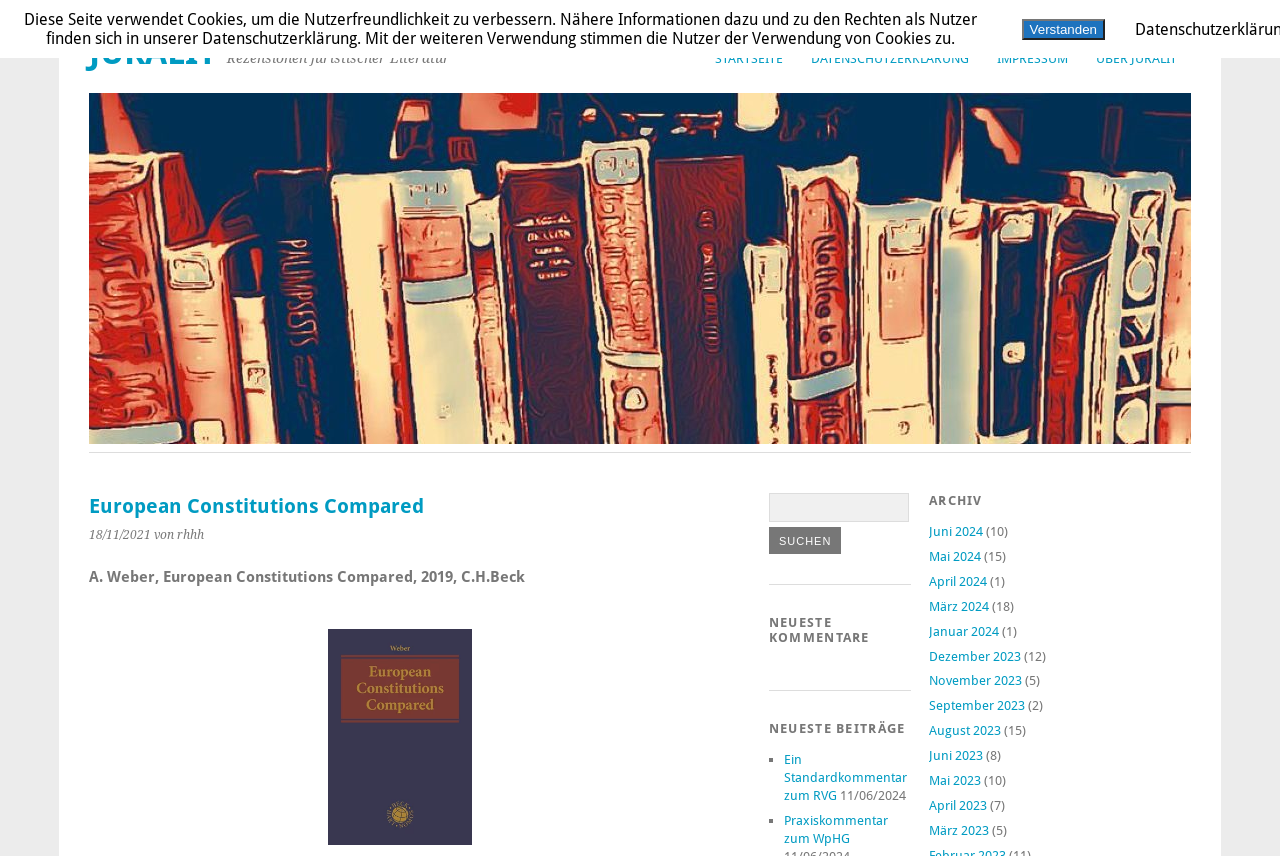Determine the bounding box coordinates for the UI element with the following description: "Januar 2024". The coordinates should be four float numbers between 0 and 1, represented as [left, top, right, bottom].

[0.726, 0.729, 0.78, 0.746]